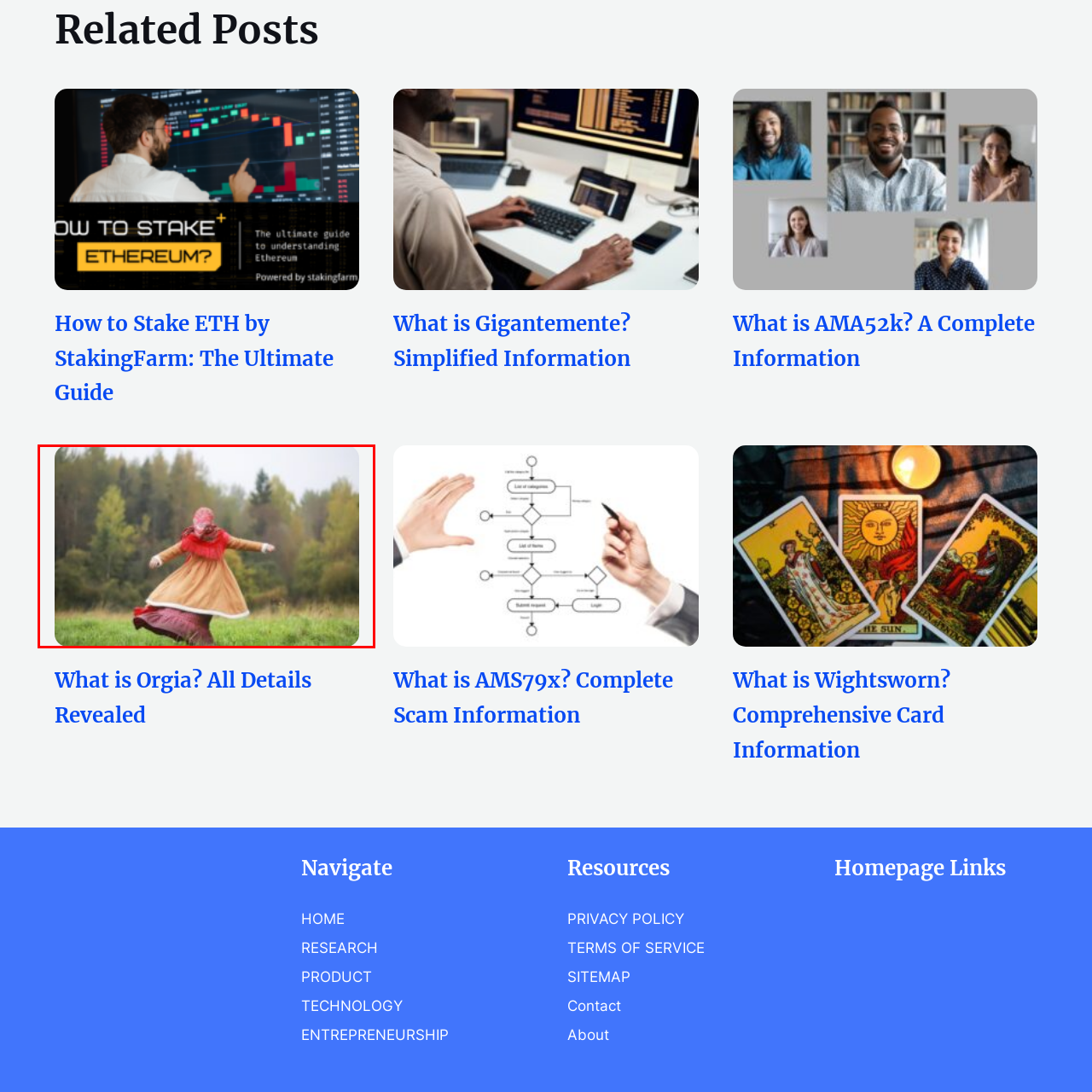Provide a detailed narrative of the image inside the red-bordered section.

The image captures a joyful moment of a woman spinning gracefully in a lush green field, surrounded by a beautiful backdrop of trees adorned in autumn colors. She is wearing a vibrant, traditional outfit that features a warm brown dress with a red, ruffled collar, complemented by a matching headscarf. The woman's arms are outstretched as she twirls, embodying a sense of freedom and delight. The soft afternoon light enhances the natural beauty of the landscape, creating a serene and picturesque scene that evokes a feeling of connection to nature and cultural heritage.